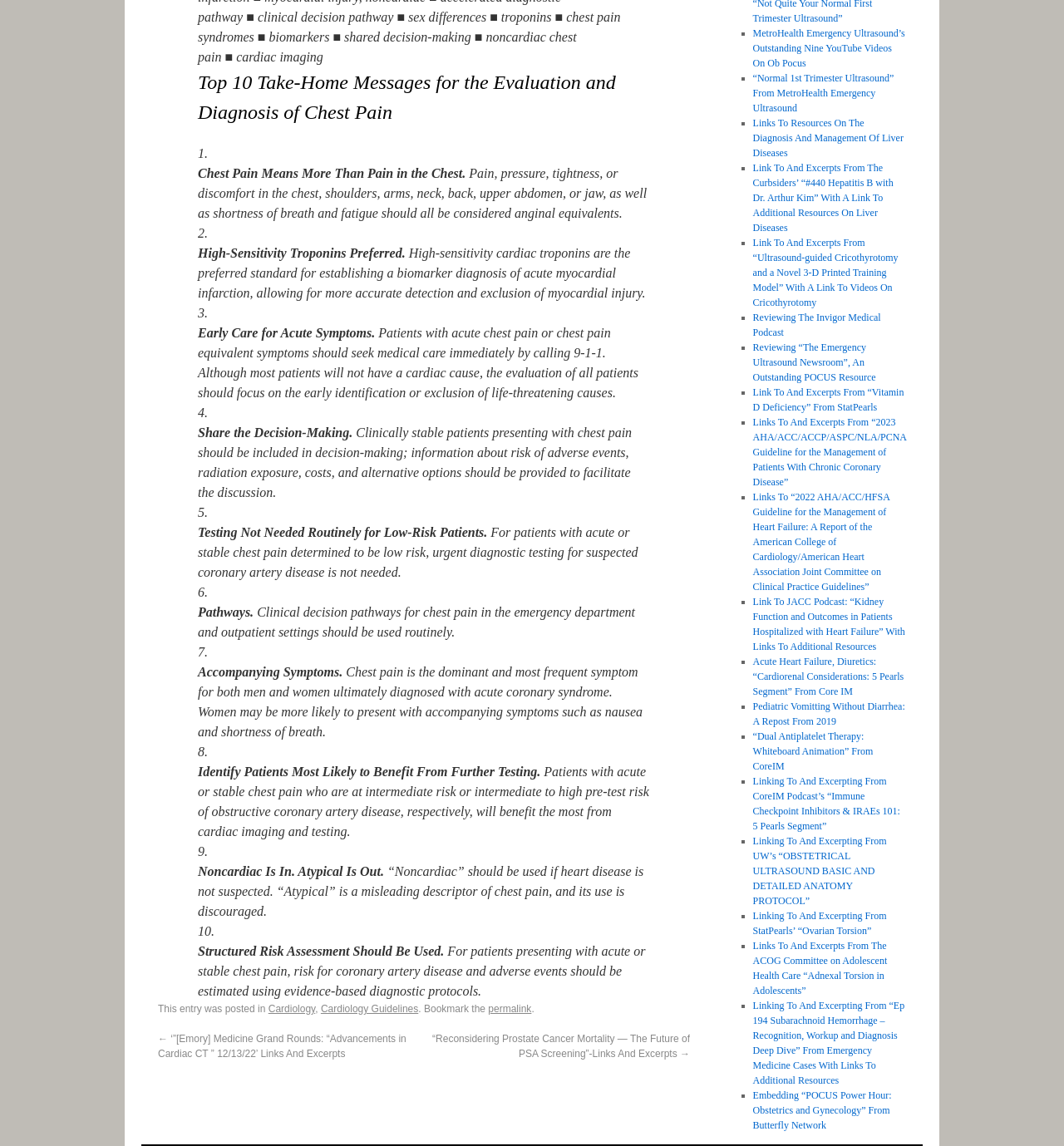Can you specify the bounding box coordinates for the region that should be clicked to fulfill this instruction: "Check the 'permalink'".

[0.459, 0.875, 0.5, 0.886]